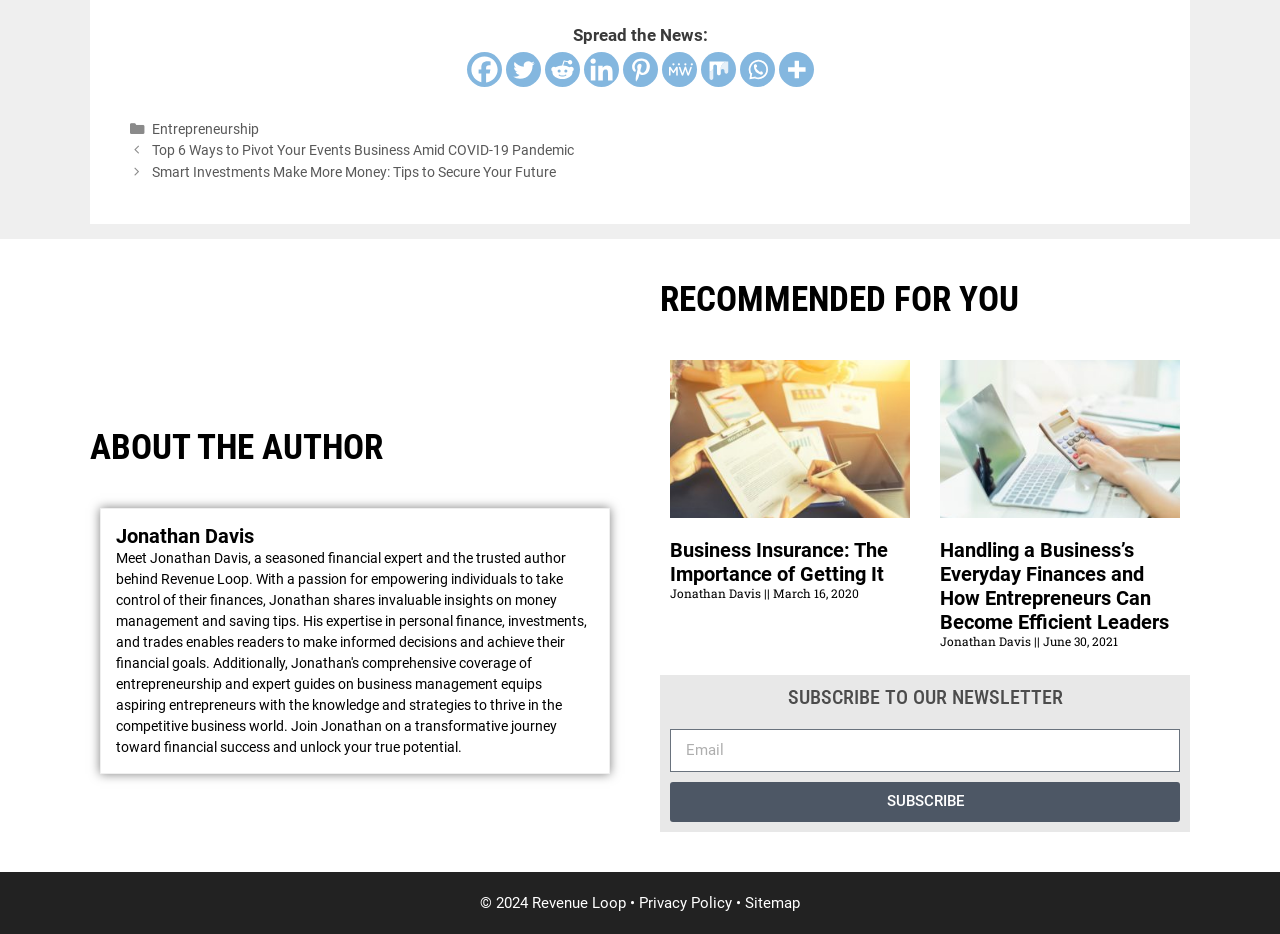Locate the coordinates of the bounding box for the clickable region that fulfills this instruction: "Subscribe to the newsletter".

[0.523, 0.78, 0.922, 0.826]